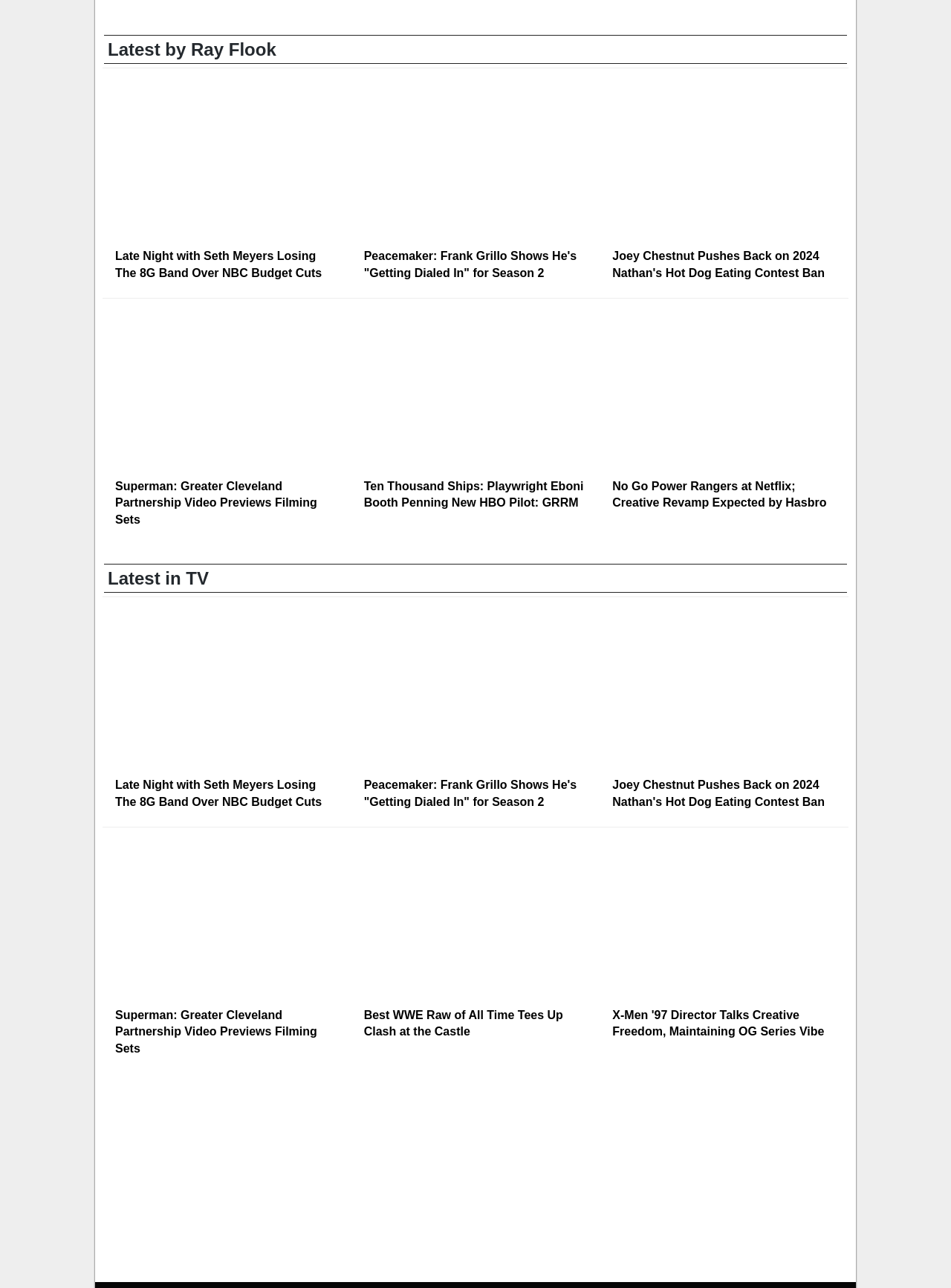Determine the bounding box coordinates of the region that needs to be clicked to achieve the task: "Click on the 'Latest in TV' heading".

[0.113, 0.441, 0.22, 0.457]